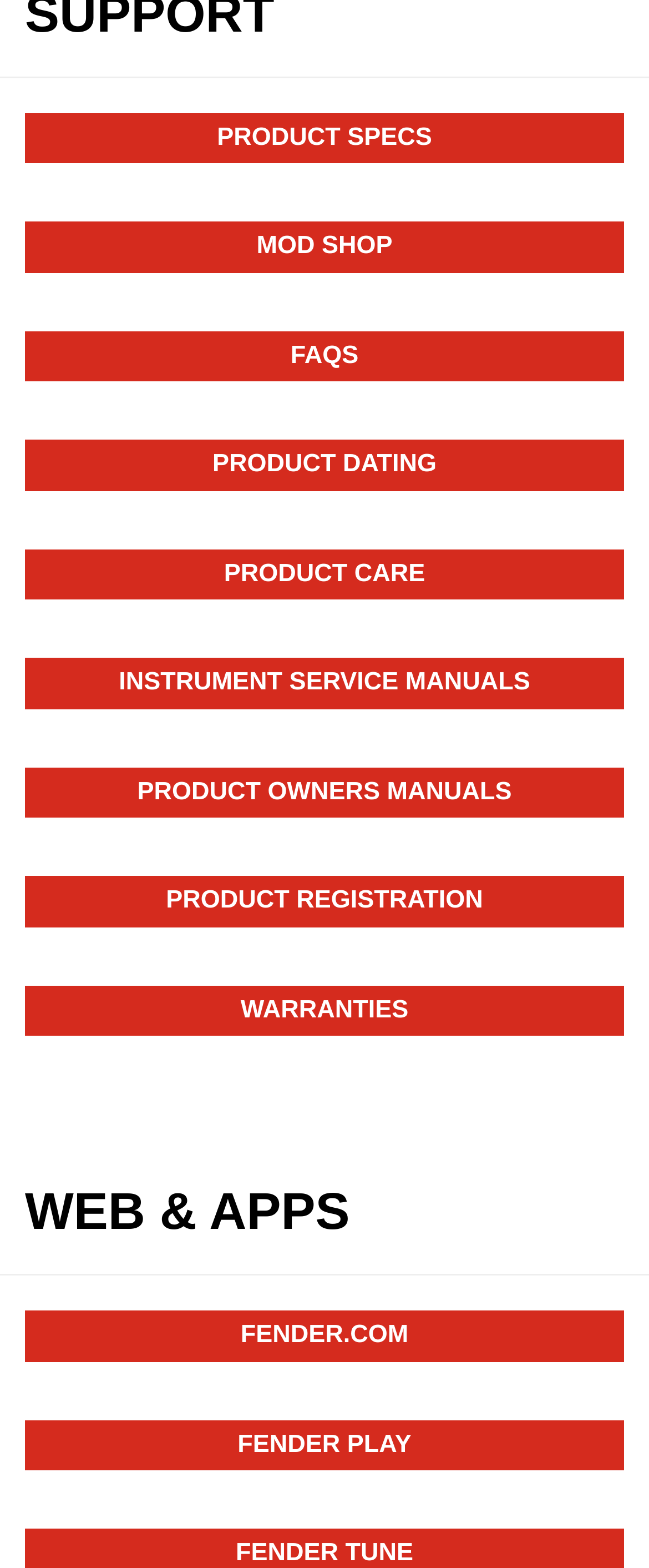Please find the bounding box coordinates of the section that needs to be clicked to achieve this instruction: "click the first link".

None